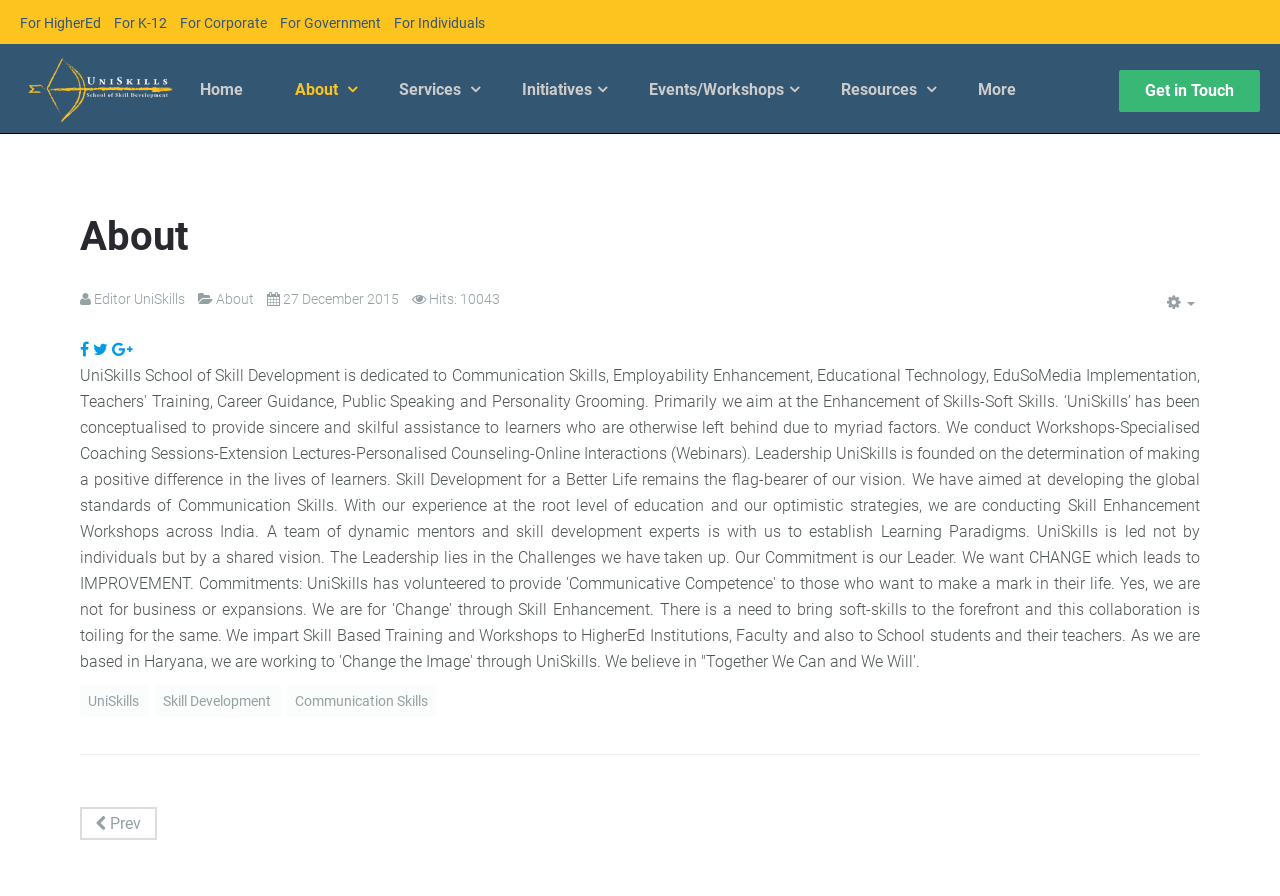What is the purpose of UniSkills?
Please give a detailed and thorough answer to the question, covering all relevant points.

The purpose of UniSkills can be inferred from the StaticText 'Leadership UniSkills is founded on the determination of making a positive difference in the lives of learners.' with bounding box coordinates [0.062, 0.408, 0.938, 0.749].